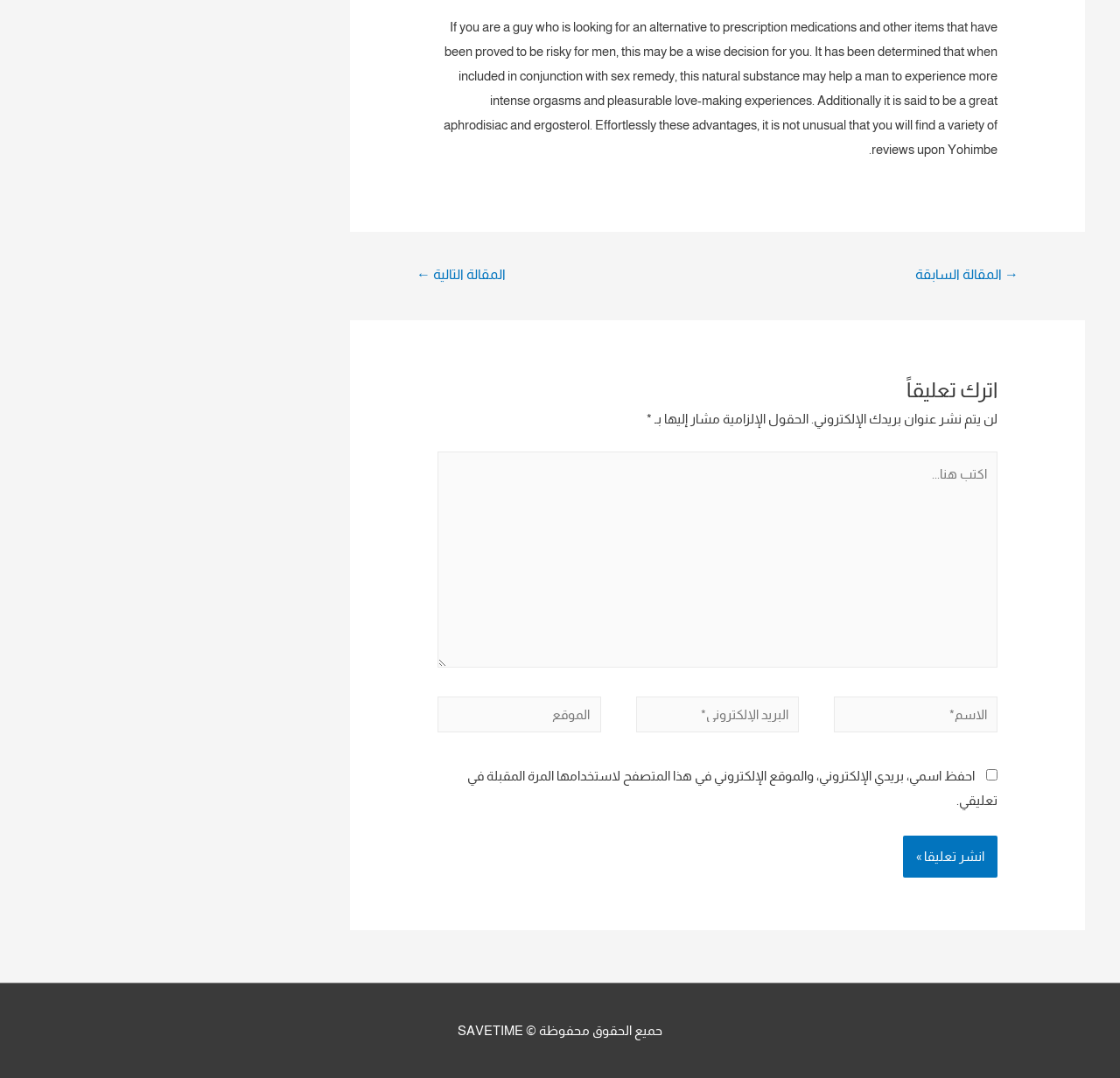Respond with a single word or phrase to the following question:
What is the purpose of the checkbox?

Save information for next comment